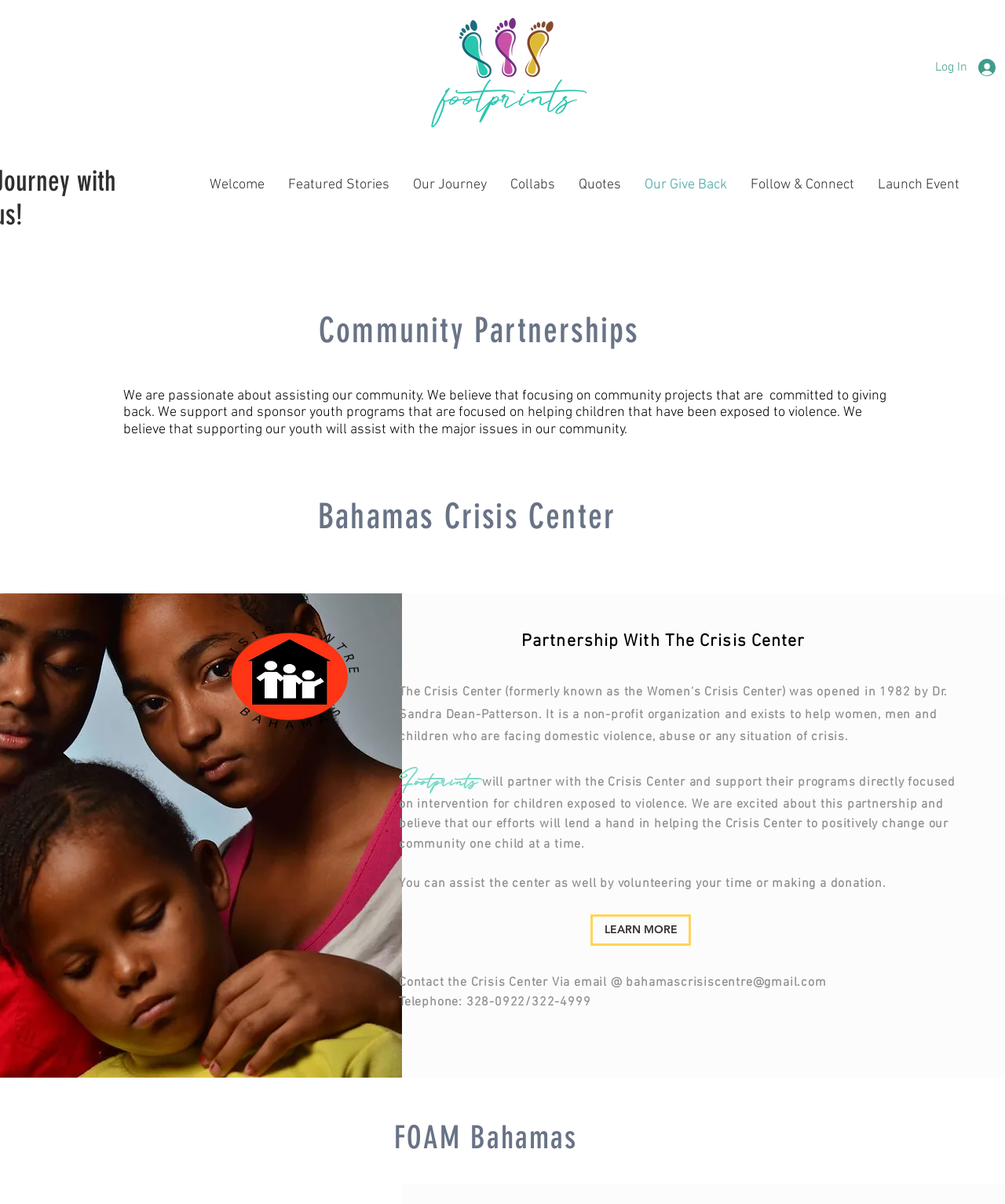What is the purpose of the Footprints program?
Answer the question with as much detail as possible.

According to the webpage, Footprints is a program that supports and sponsors youth programs that are focused on helping children that have been exposed to violence, with the goal of assisting with major issues in the community.